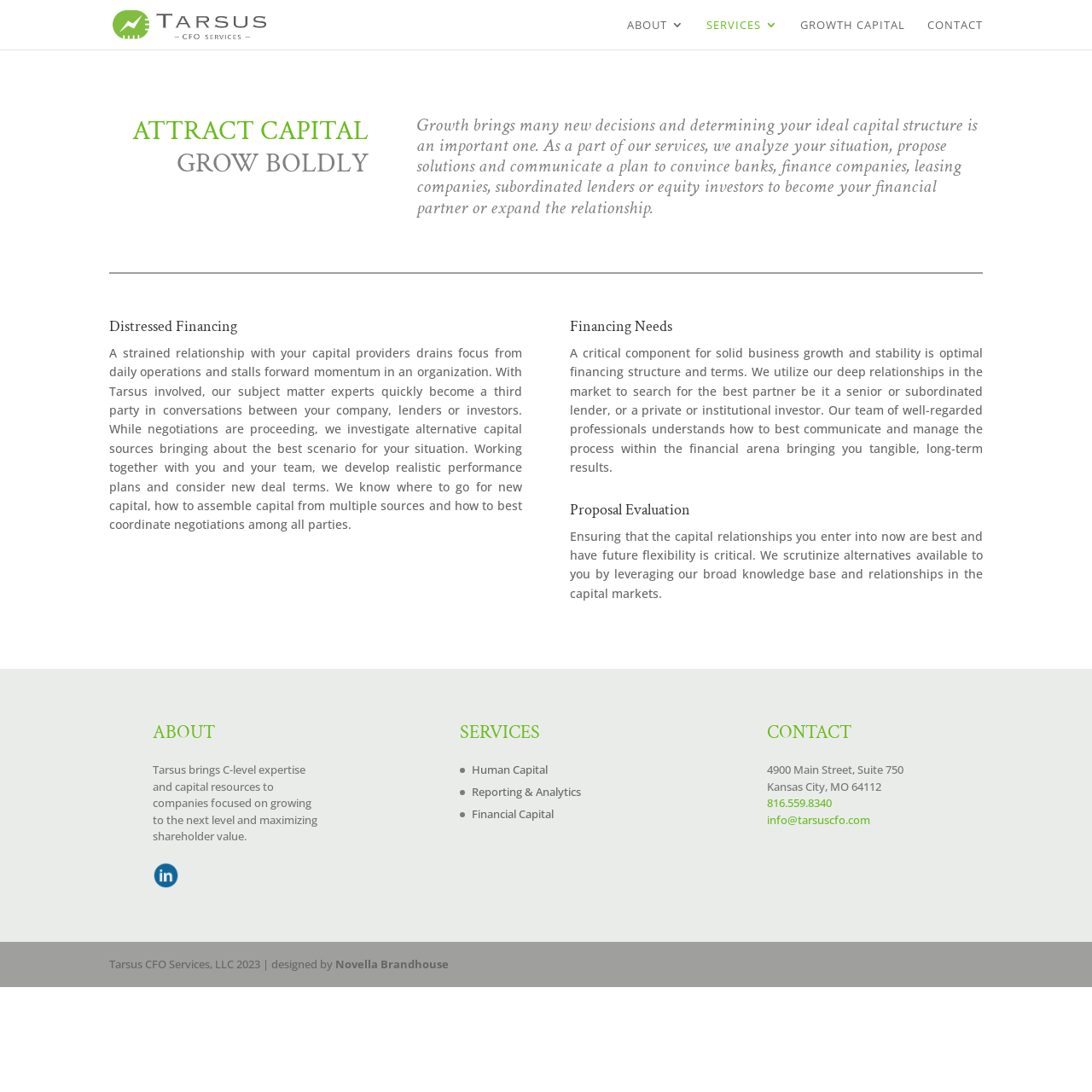What is the purpose of the company?
Use the information from the image to give a detailed answer to the question.

I found the purpose of the company by reading the headings and paragraphs on the webpage. The company helps businesses grow by providing financial expertise and capital resources. The headings 'Growth brings many new decisions', 'Distressed Financing', 'Financing Needs', and 'Proposal Evaluation' suggest that the company provides services related to financial growth and management.